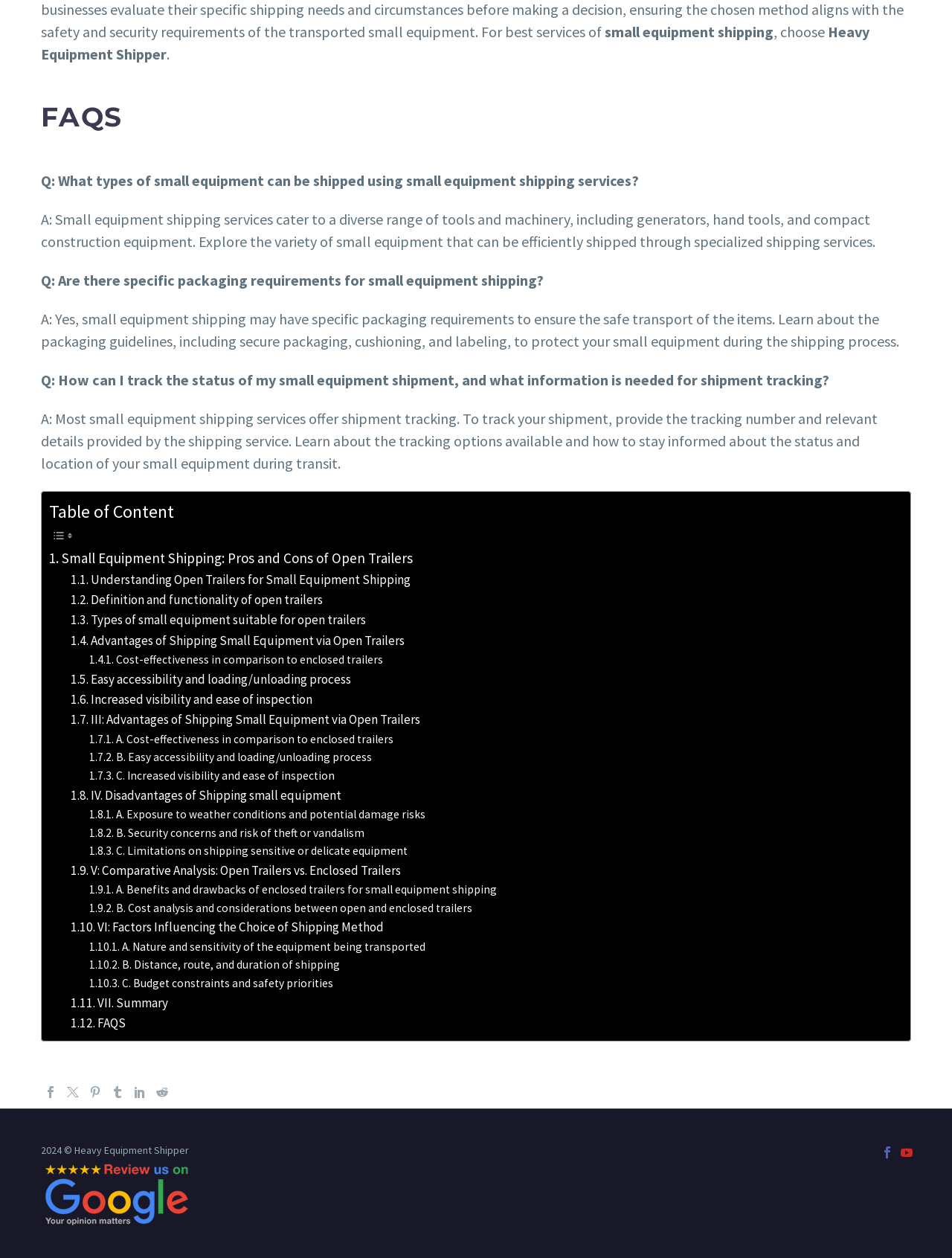Identify the bounding box coordinates of the region that should be clicked to execute the following instruction: "Check the 'Table of Content'".

[0.052, 0.397, 0.183, 0.415]